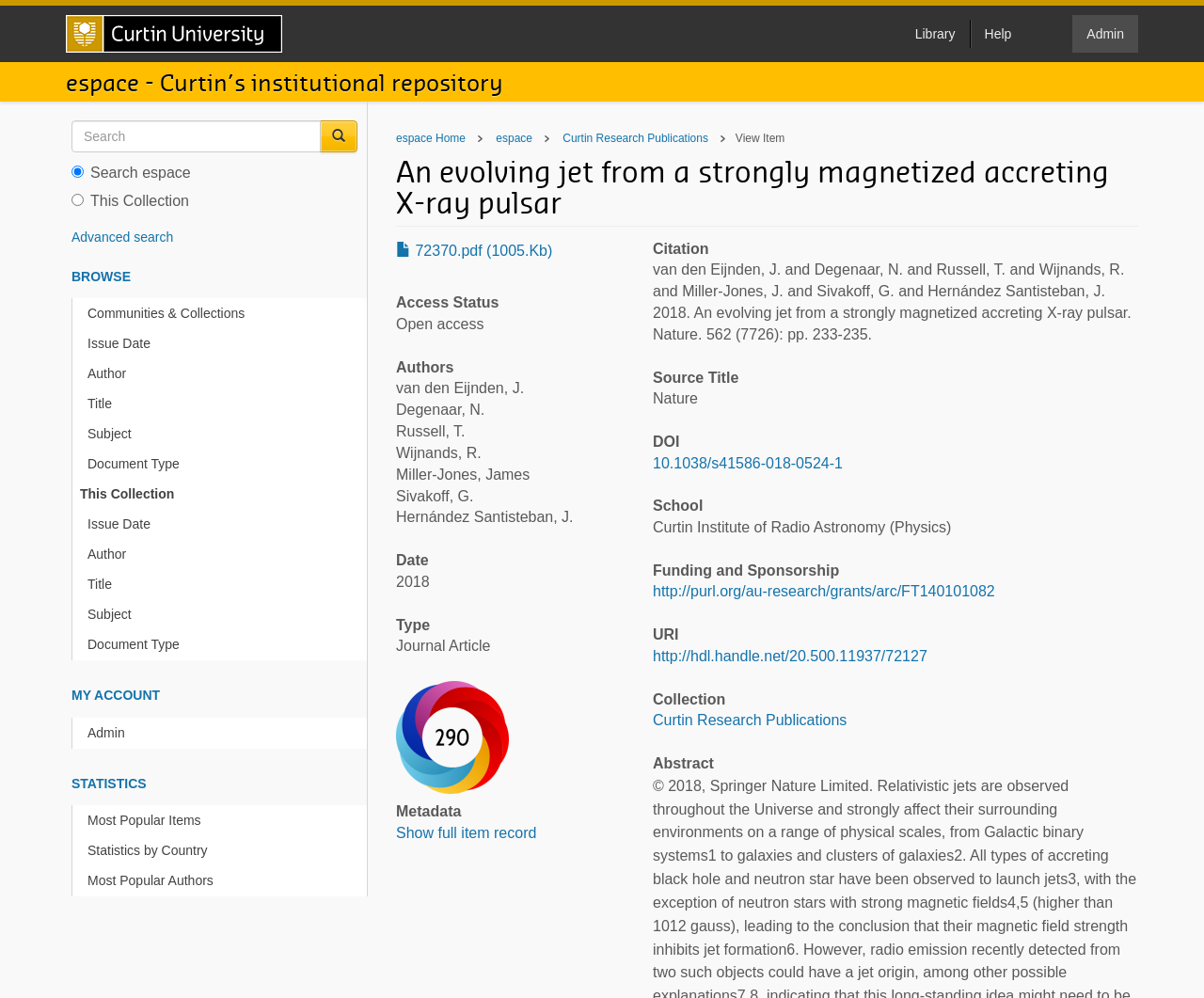What is the publication date of the article?
Look at the image and respond with a one-word or short-phrase answer.

2018